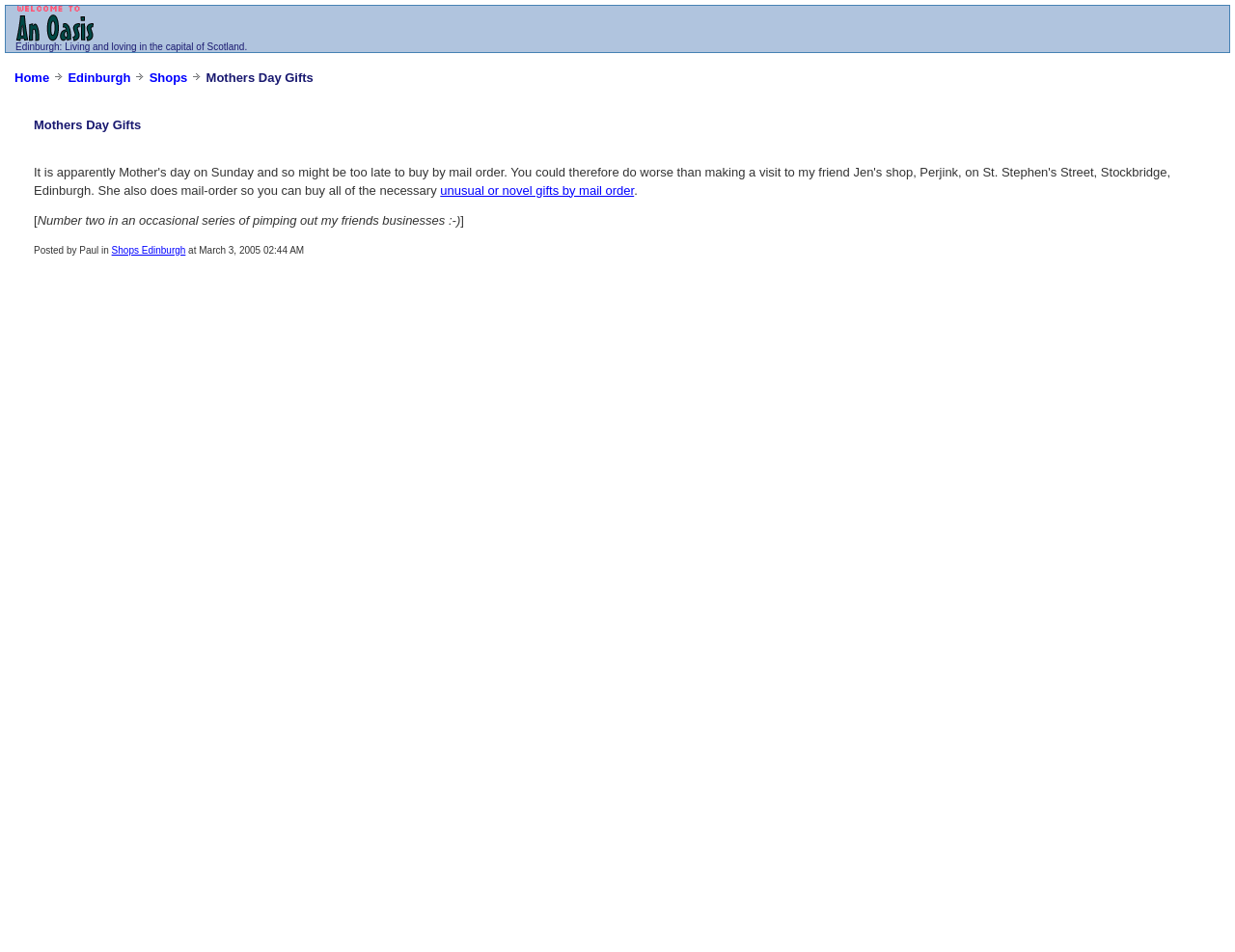What is the name of the city being referred to?
Look at the image and provide a detailed response to the question.

The answer can be found by looking at the link 'Edinburgh' with keyshortcuts: Alt+1, which suggests that the city being referred to is Edinburgh. This is further supported by the StaticText ': Living and loving in the capital of Scotland.' which implies that Edinburgh is the capital of Scotland.